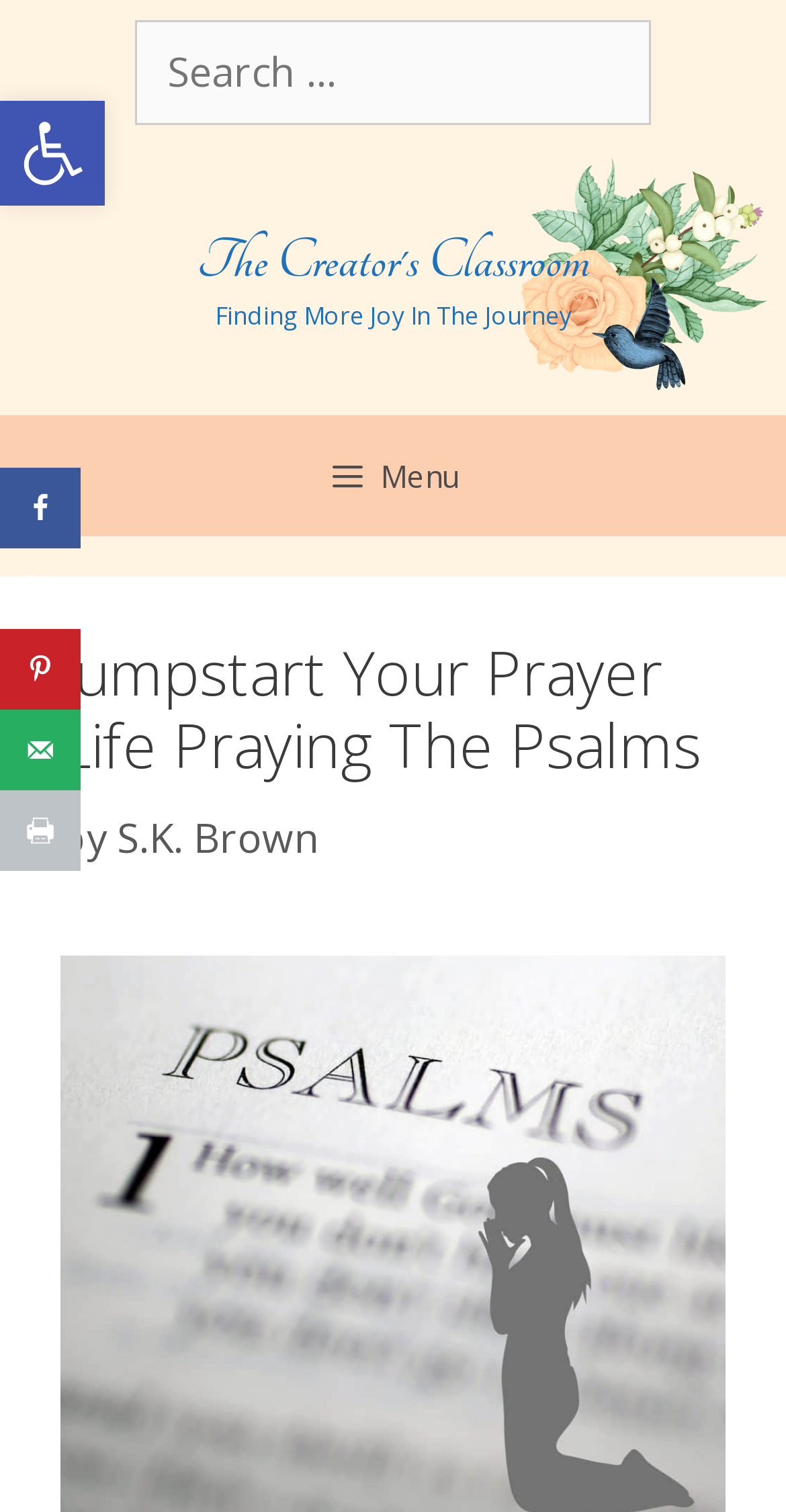Answer the question in one word or a short phrase:
What is the name of the website?

The Creator's Classroom